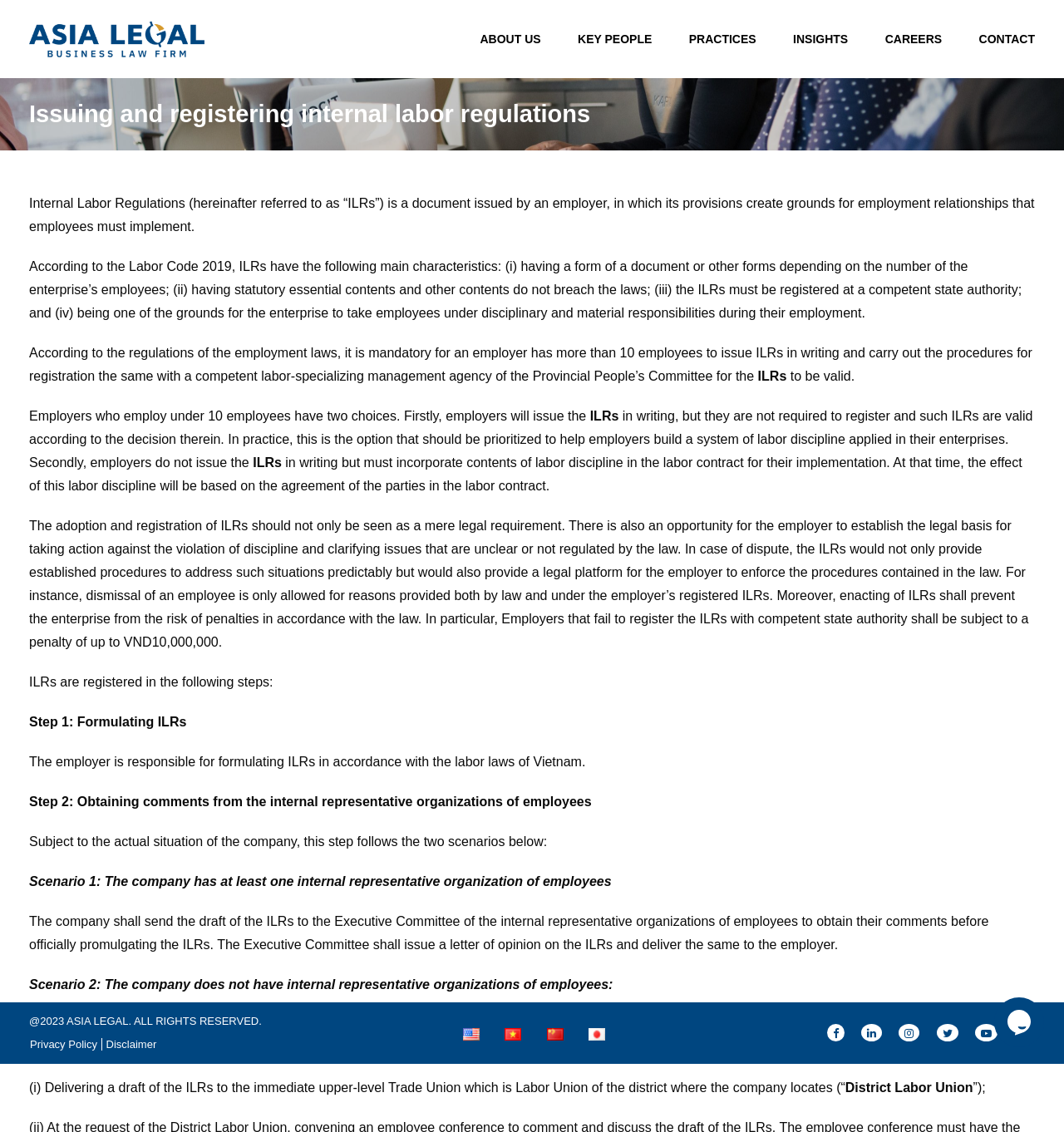Please find the bounding box coordinates (top-left x, top-left y, bottom-right x, bottom-right y) in the screenshot for the UI element described as follows: District Labor Union

[0.794, 0.954, 0.915, 0.967]